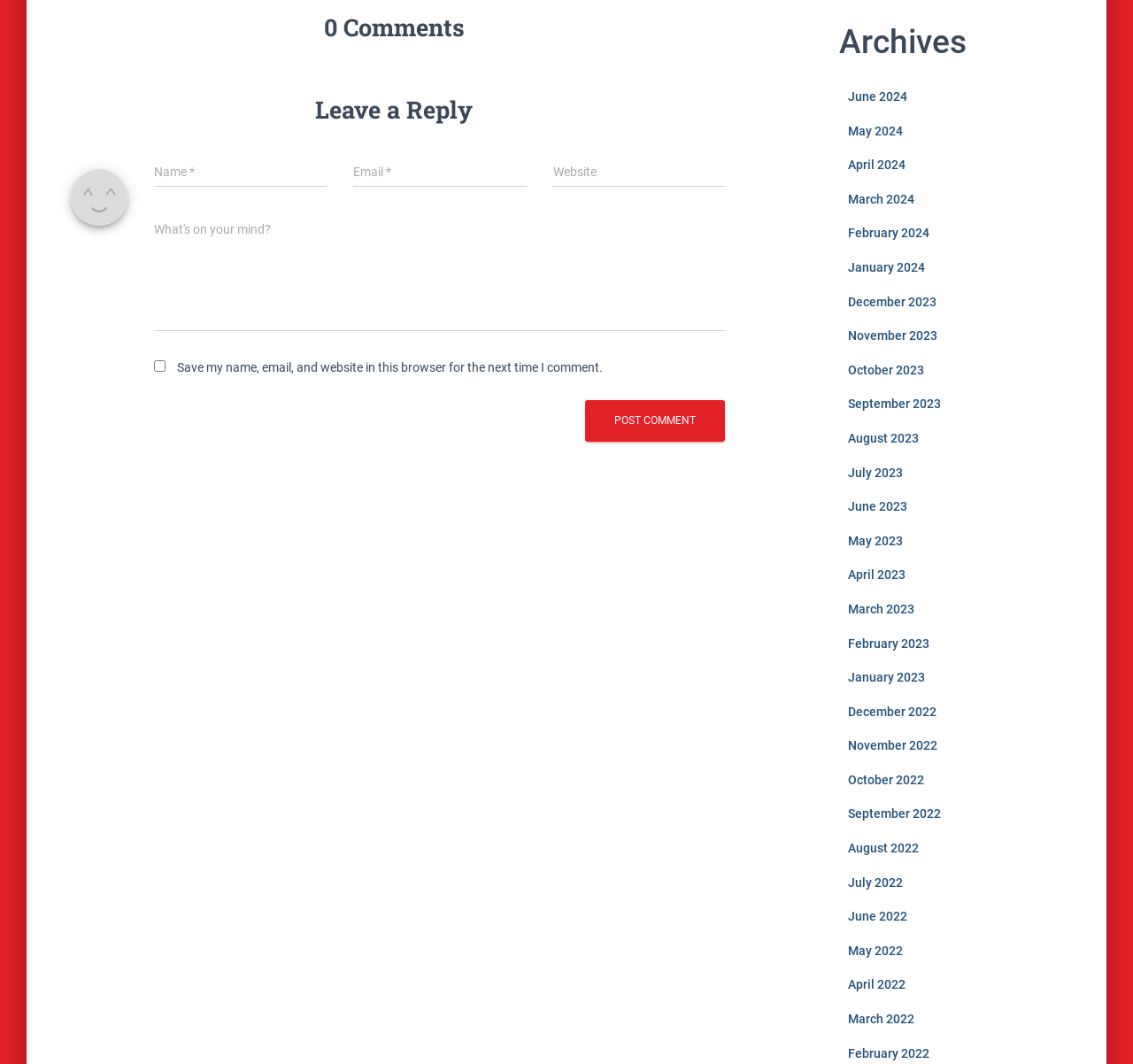What is the image above the name text box?
Could you answer the question with a detailed and thorough explanation?

The image above the name text box is an avatar placeholder, indicating that the commenter's avatar will be displayed in this location if they have one.